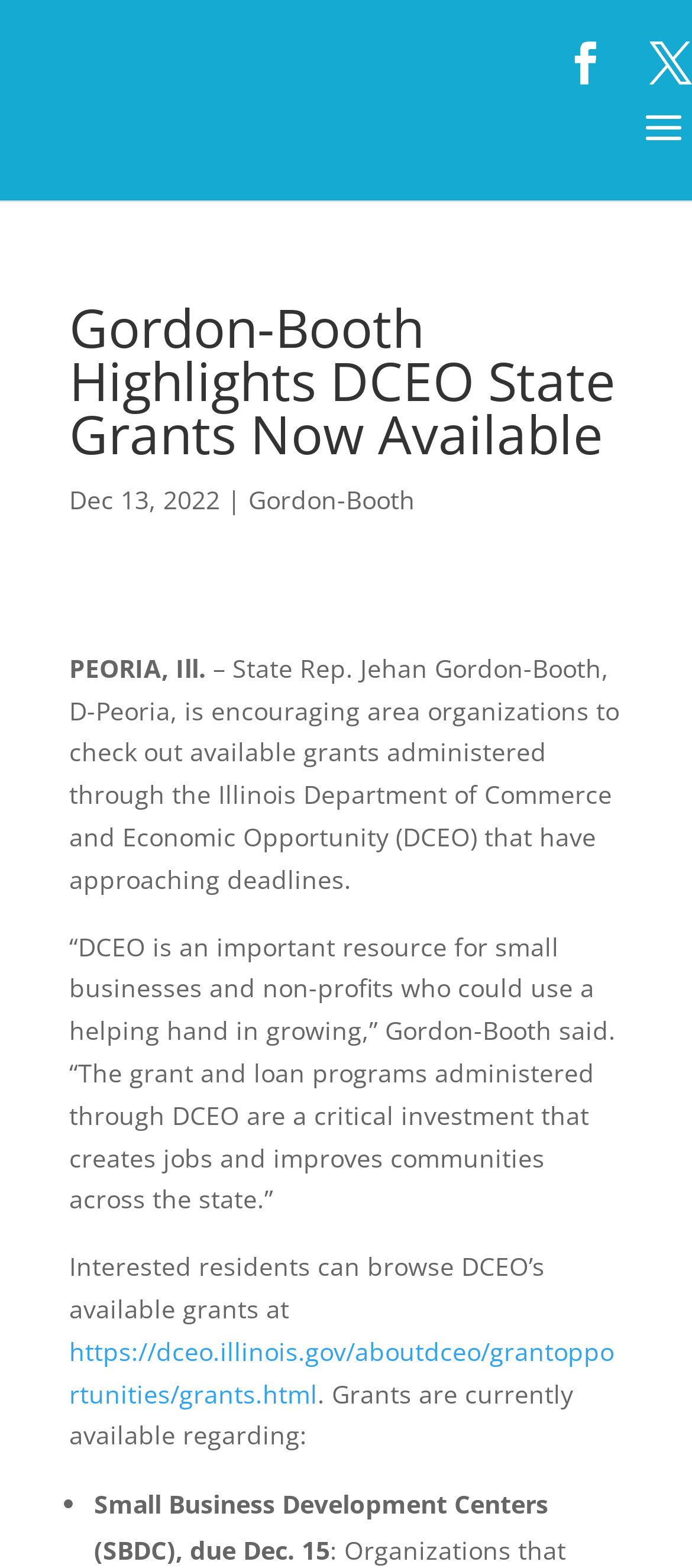Identify the primary heading of the webpage and provide its text.

Gordon-Booth Highlights DCEO State Grants Now Available